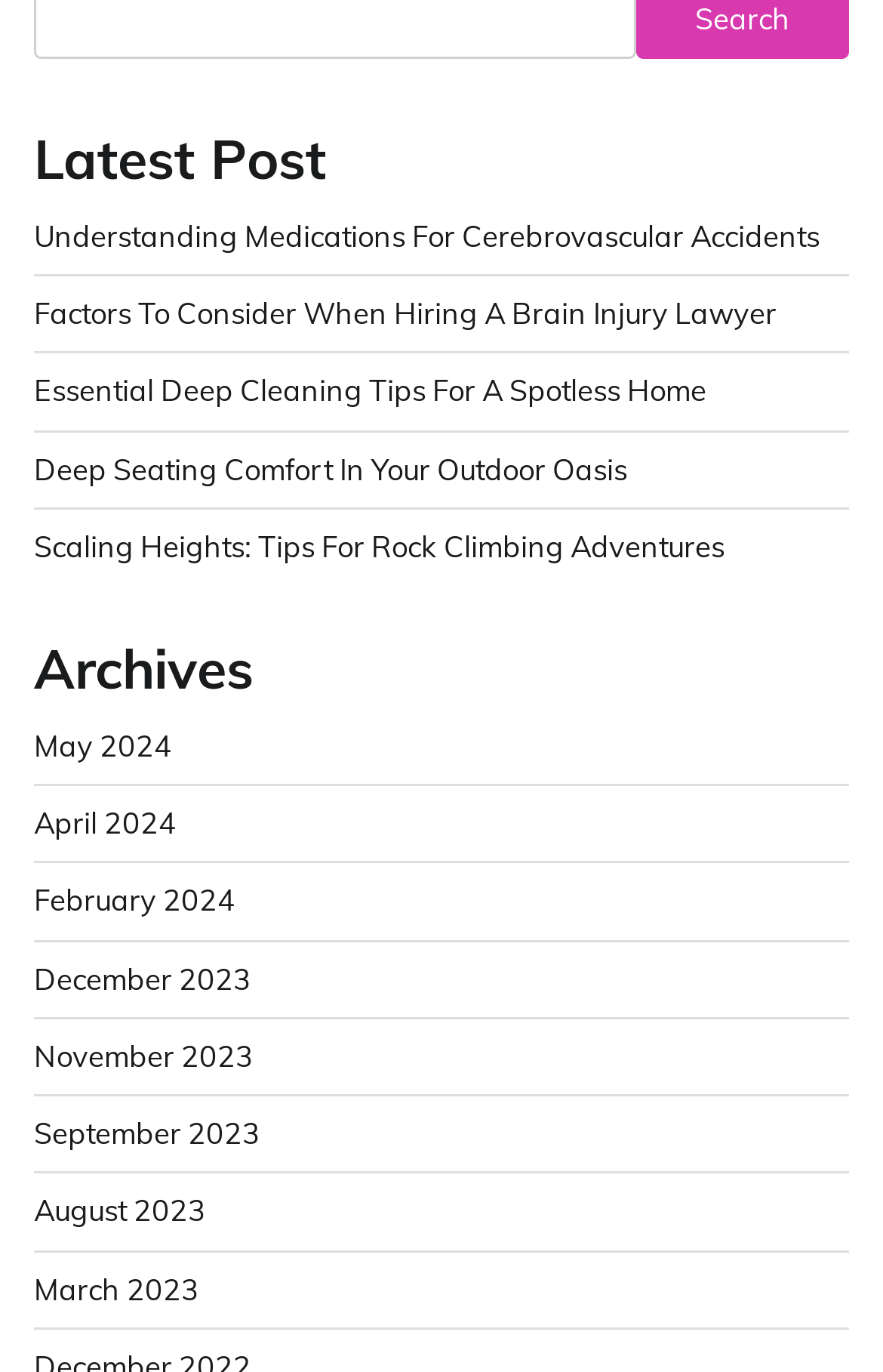Reply to the question with a single word or phrase:
What is the topic of the fifth post?

Rock Climbing